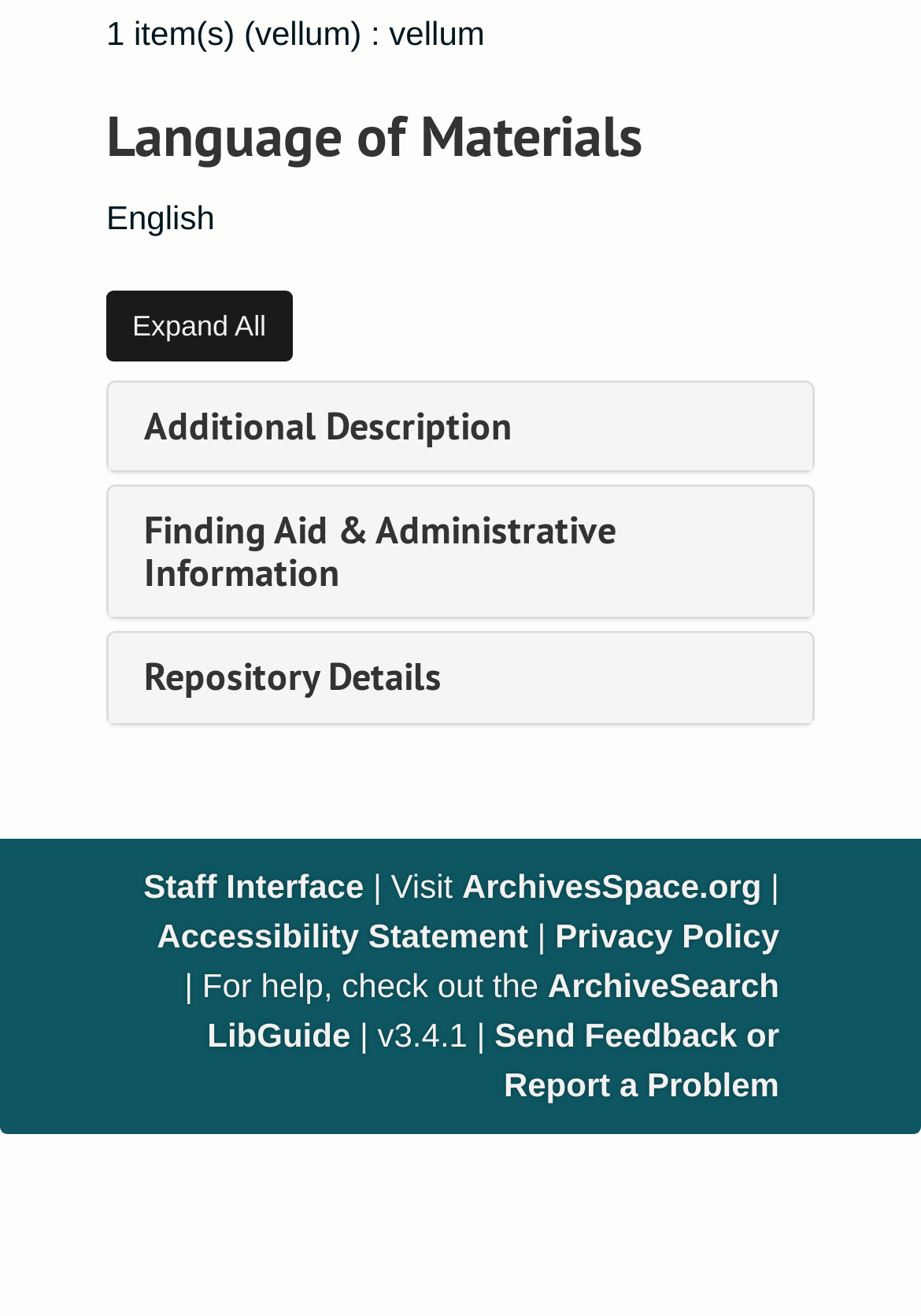Find and indicate the bounding box coordinates of the region you should select to follow the given instruction: "Send feedback or report a problem".

[0.537, 0.772, 0.846, 0.838]